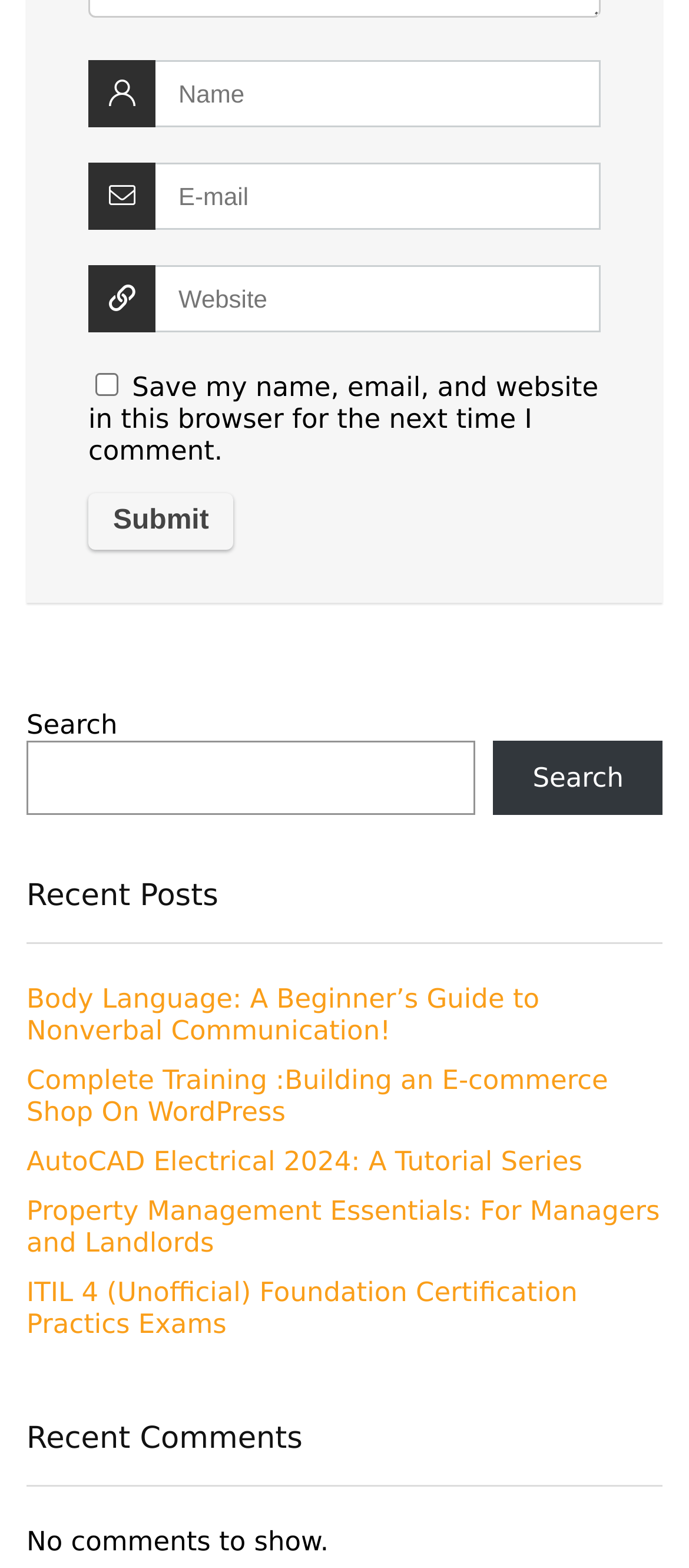Locate the UI element described as follows: "name="email" placeholder="E-mail"". Return the bounding box coordinates as four float numbers between 0 and 1 in the order [left, top, right, bottom].

[0.128, 0.104, 0.872, 0.147]